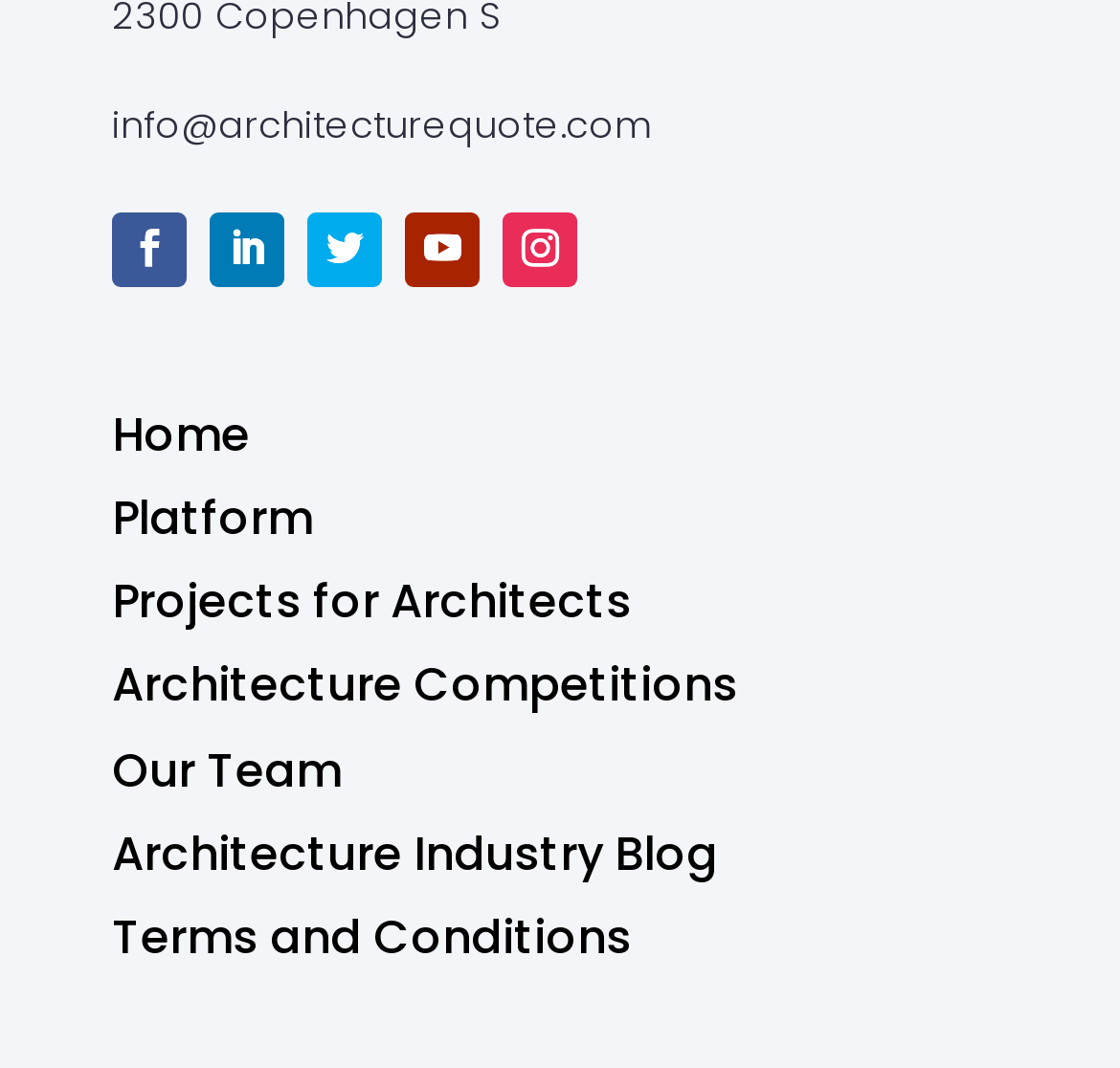How many social media links are there?
Please answer the question with a detailed and comprehensive explanation.

There are five social media links located in the top section of the webpage, represented by icons '', '', '', '', and ''.